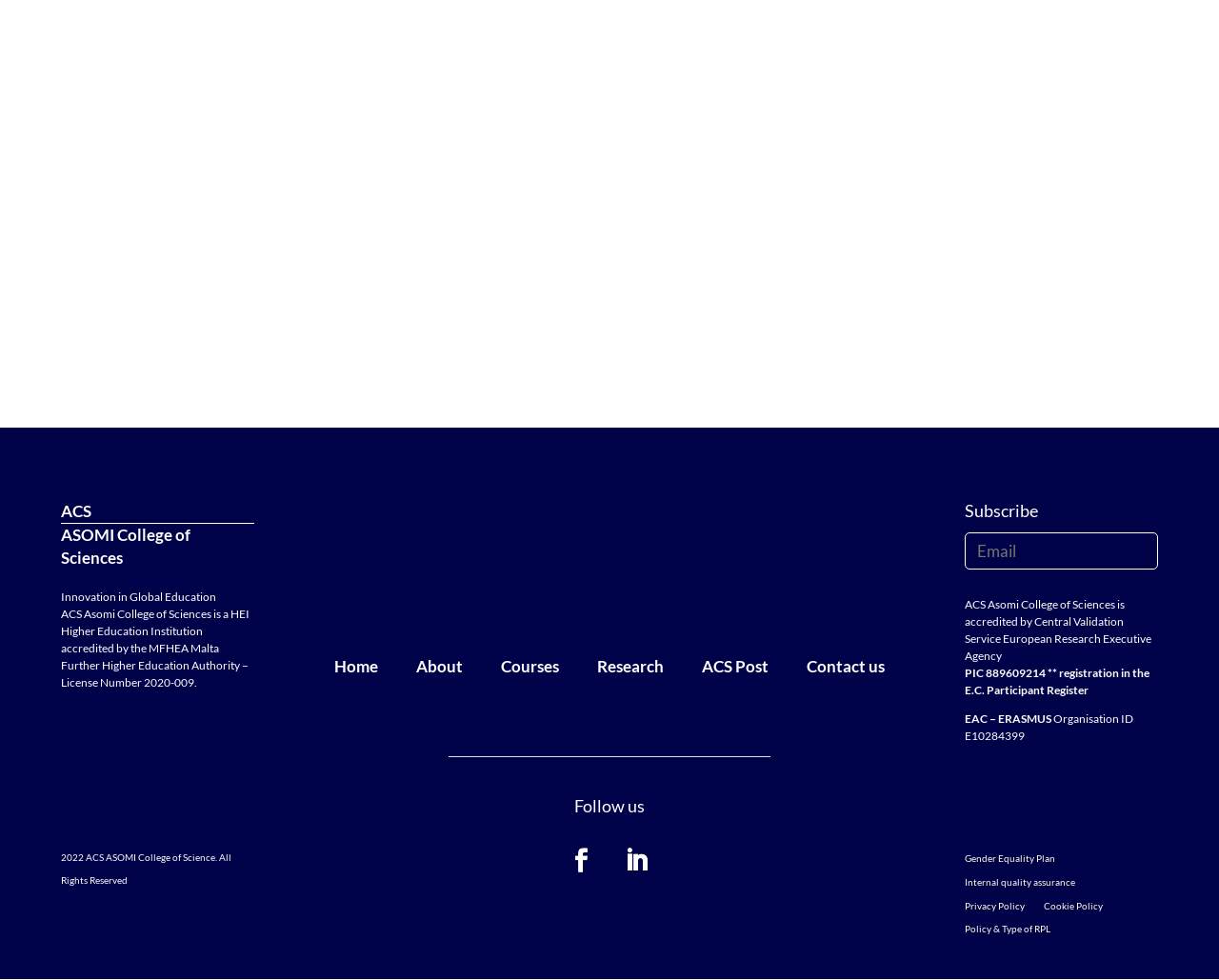Answer the question below in one word or phrase:
What is the accreditation authority for ACS?

MFHEA